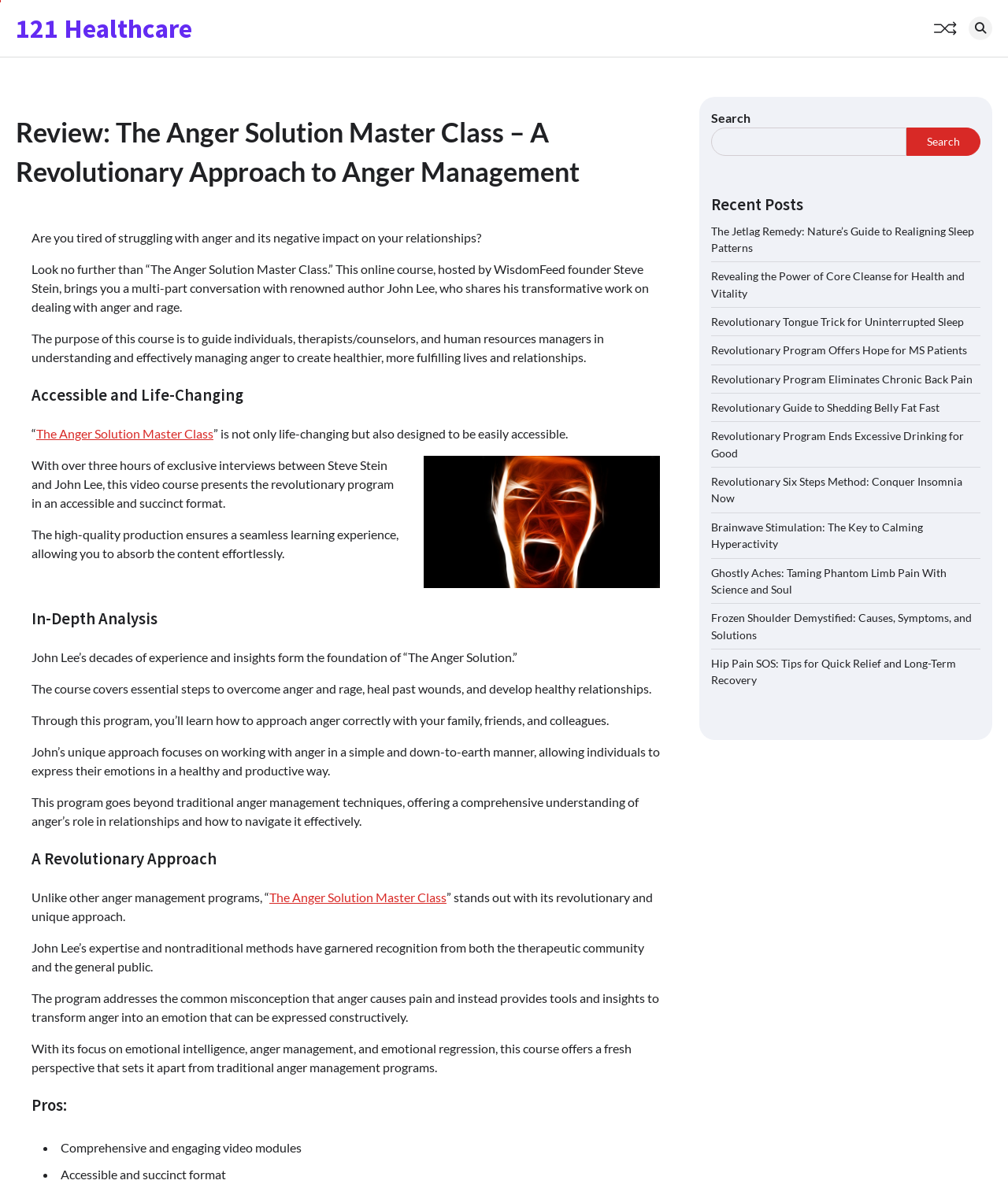From the image, can you give a detailed response to the question below:
How many hours of exclusive interviews are in the video course?

I found the answer by reading the text 'With over three hours of exclusive interviews between Steve Stein and John Lee, this video course presents the revolutionary program in an accessible and succinct format.' which mentions the duration of the exclusive interviews.